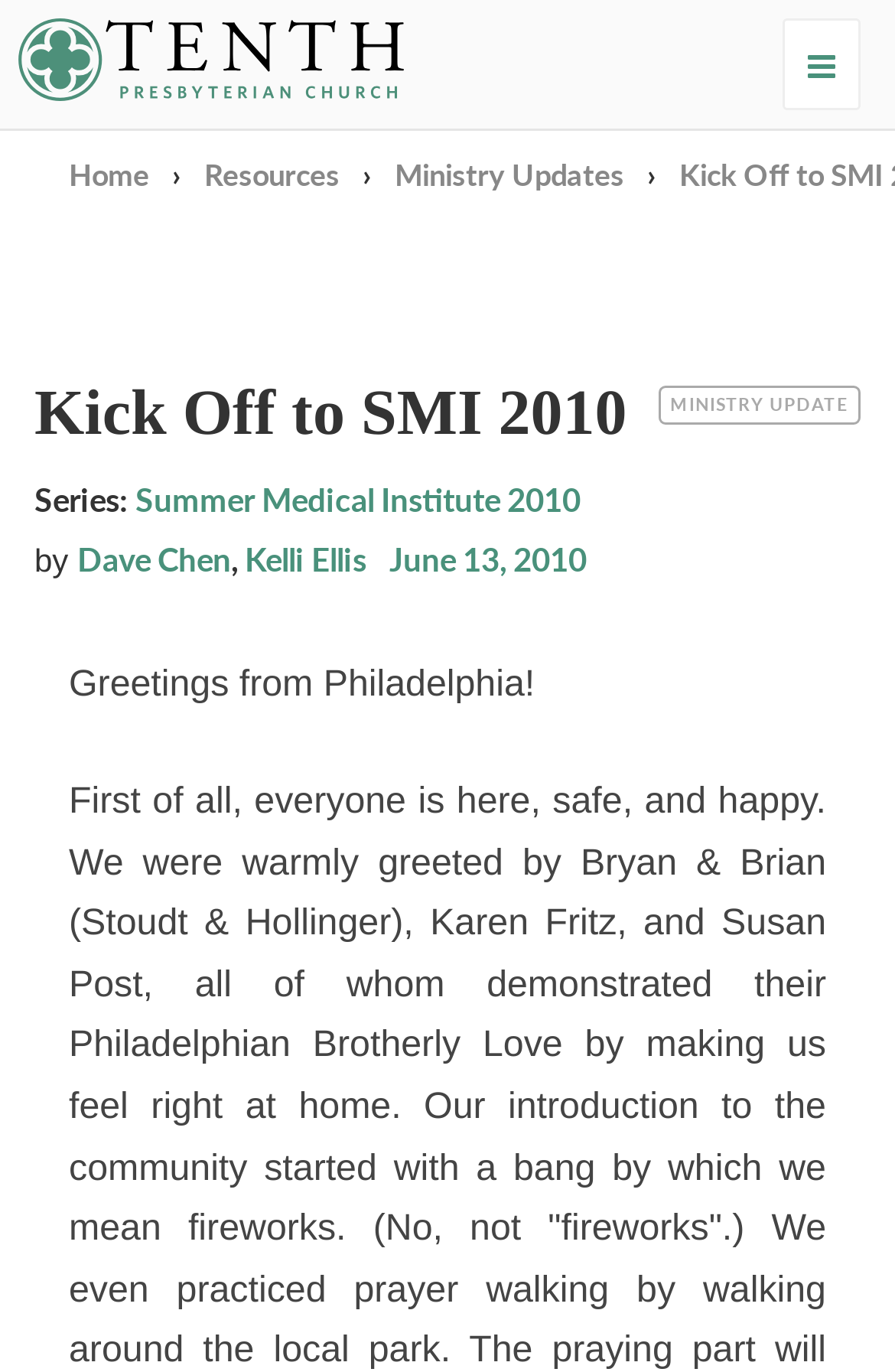Please respond to the question with a concise word or phrase:
Who are the authors of the article?

Dave Chen, Kelli Ellis